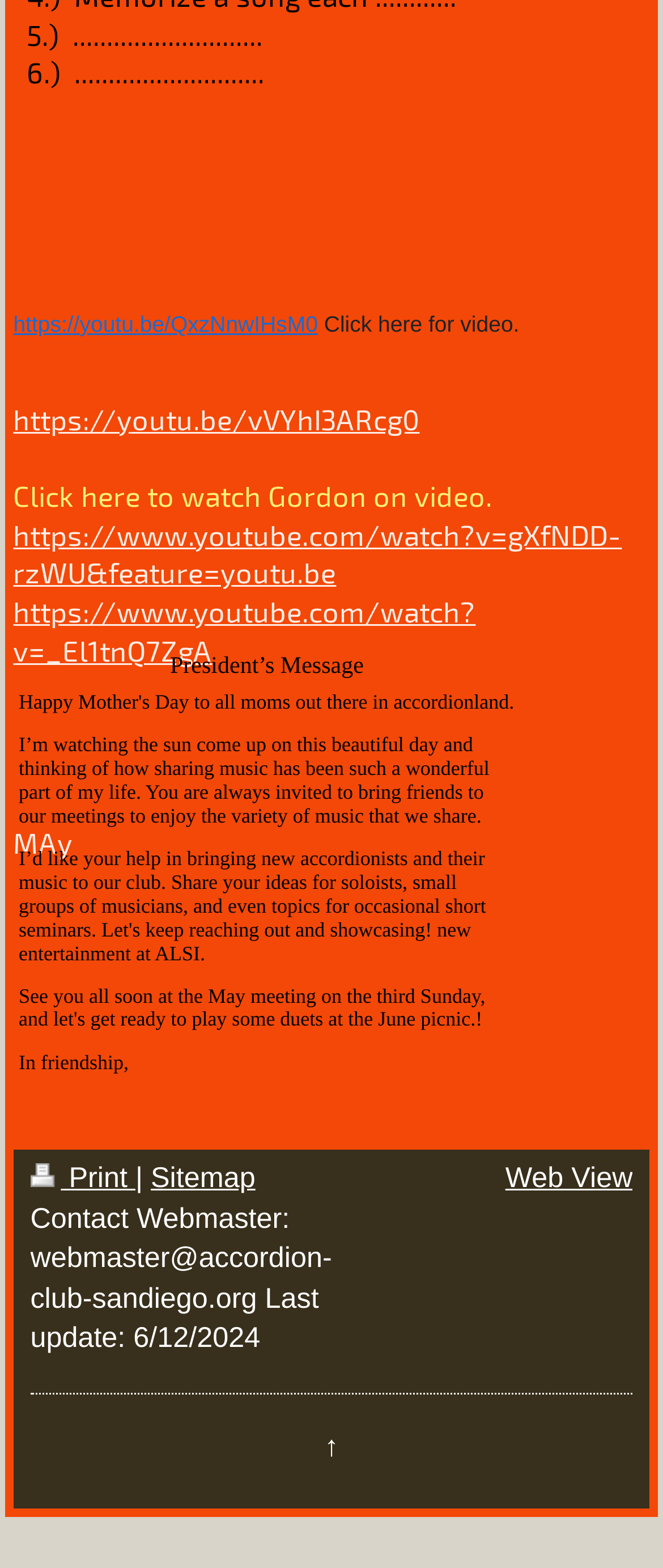Please identify the bounding box coordinates of the element I should click to complete this instruction: 'Click the link to another YouTube video'. The coordinates should be given as four float numbers between 0 and 1, like this: [left, top, right, bottom].

[0.02, 0.255, 0.633, 0.277]